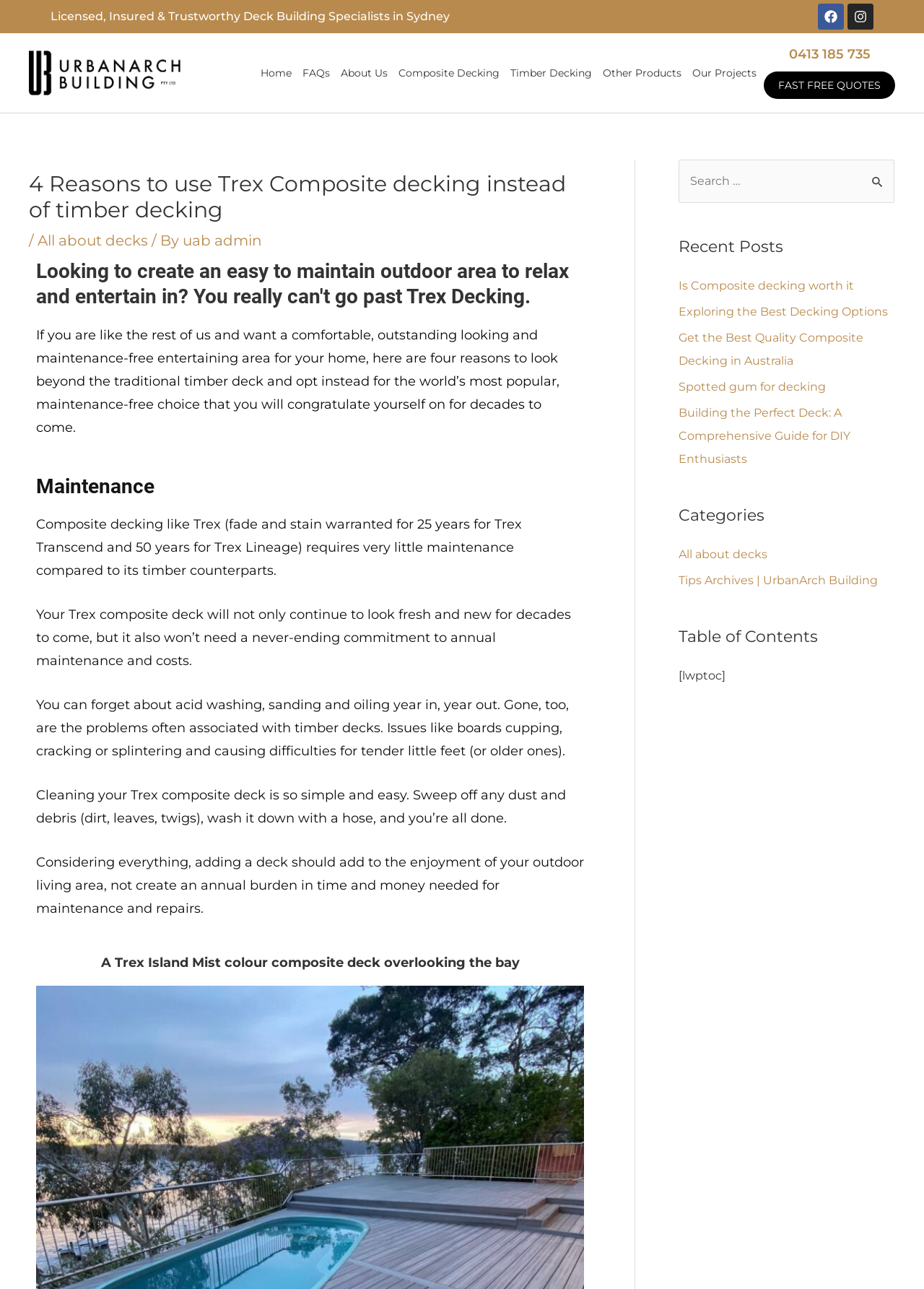Can you look at the image and give a comprehensive answer to the question:
What is the benefit of using Trex composite decking?

I read the text under the heading 'Maintenance' and found that Trex composite decking requires very little maintenance compared to timber counterparts, making it a low-maintenance option.